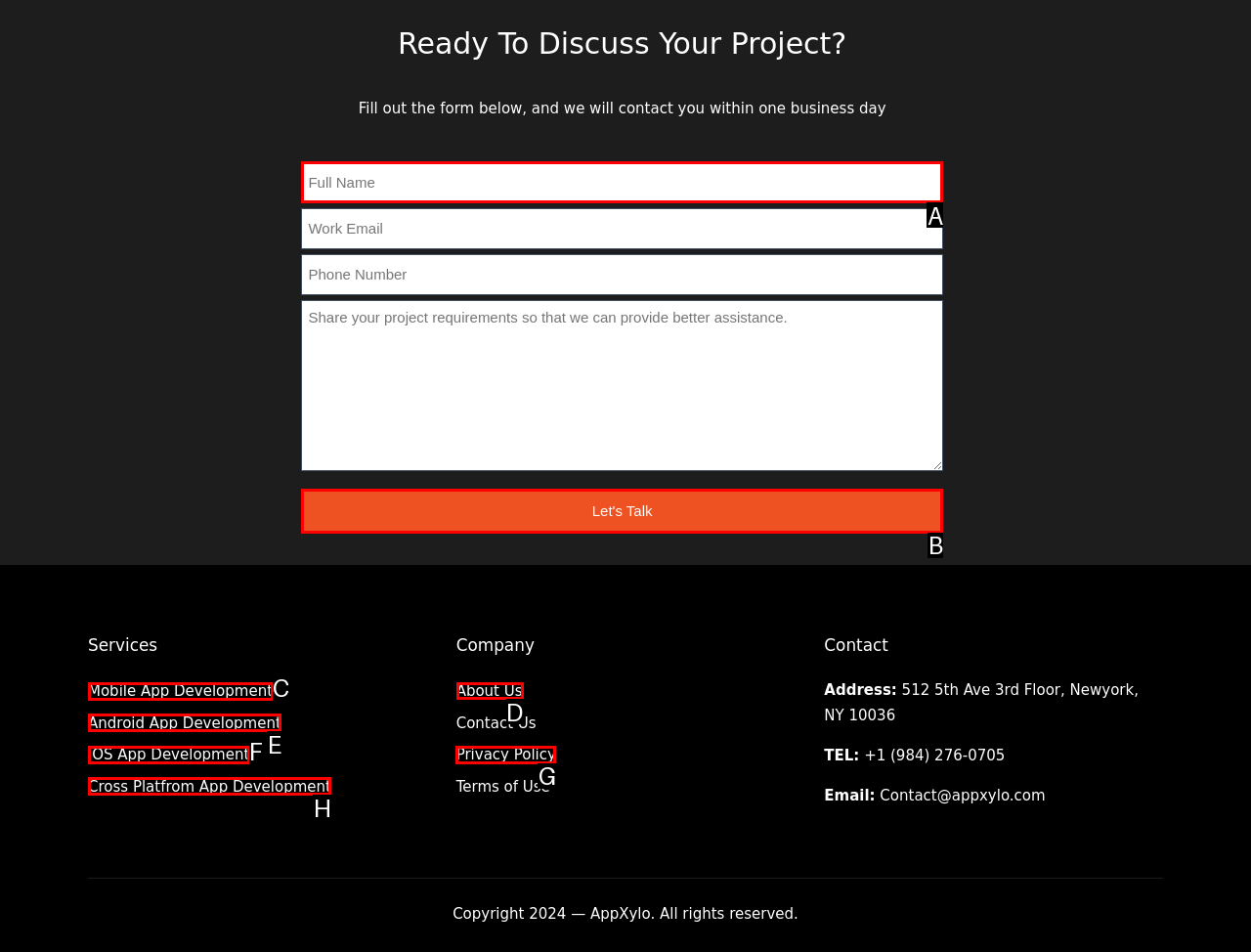Find the HTML element to click in order to complete this task: Click the 'About Us' link
Answer with the letter of the correct option.

D